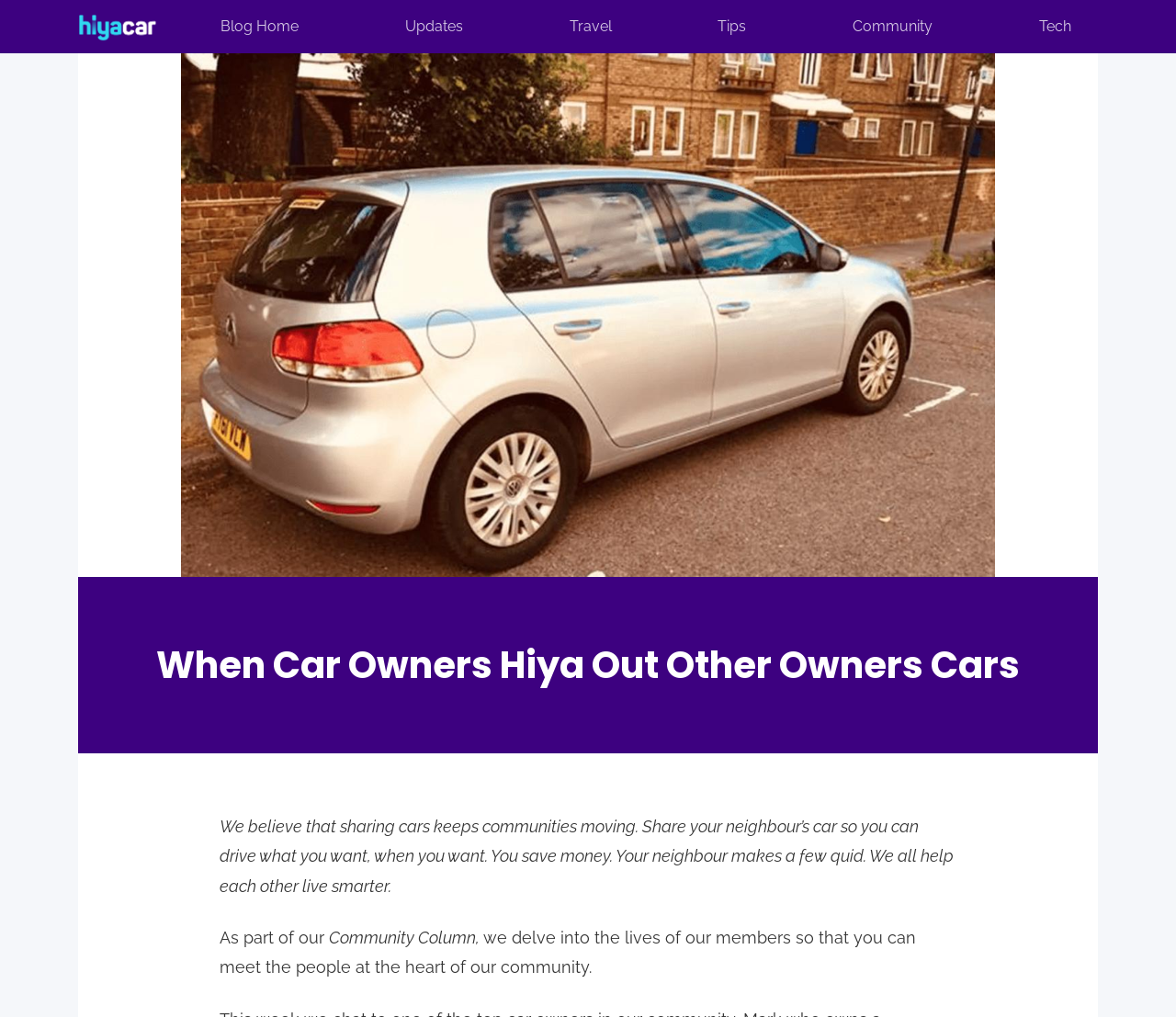Provide the bounding box coordinates in the format (top-left x, top-left y, bottom-right x, bottom-right y). All values are floating point numbers between 0 and 1. Determine the bounding box coordinate of the UI element described as: Community

[0.715, 0.008, 0.803, 0.044]